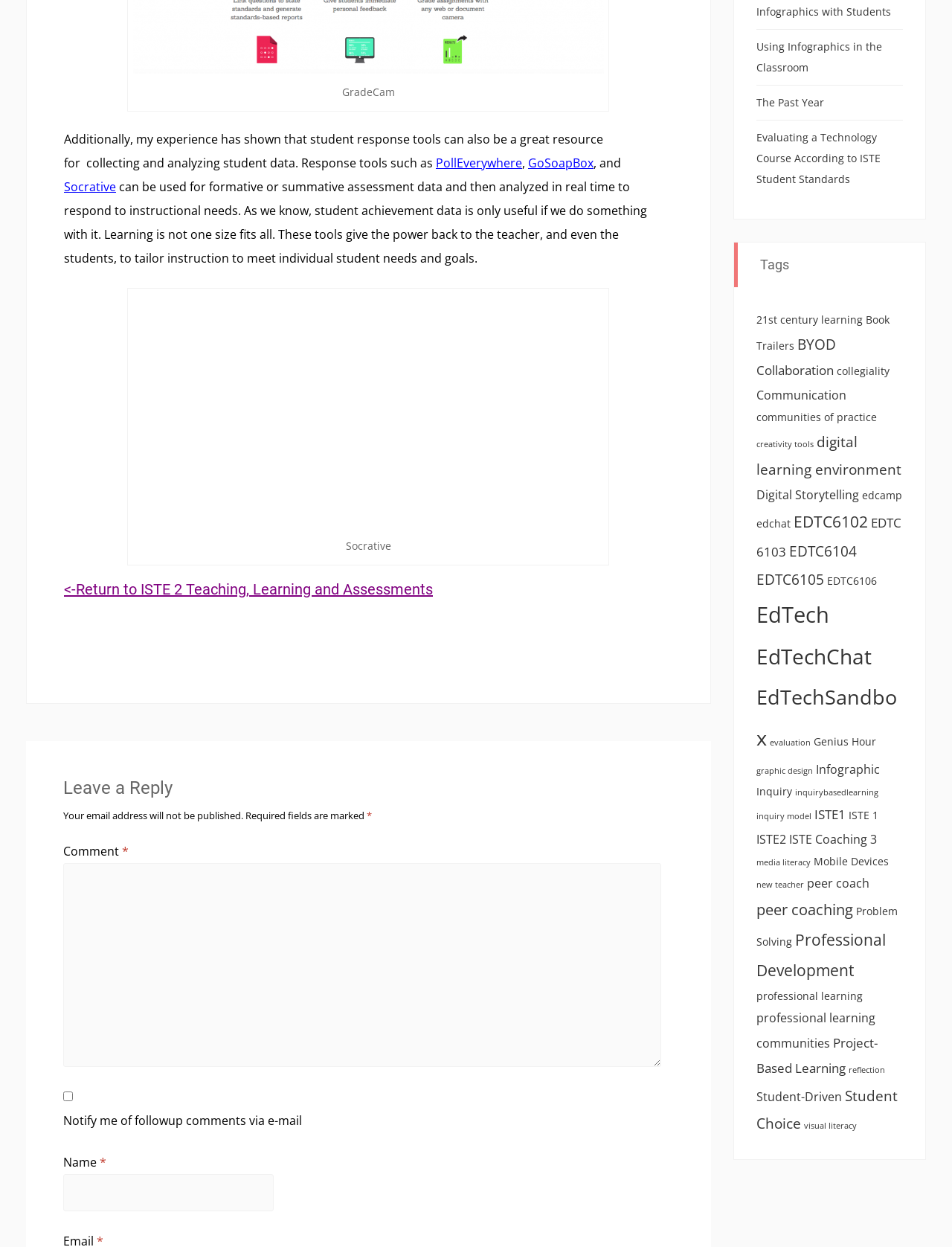What is the purpose of the tools mentioned?
Please provide a single word or phrase based on the screenshot.

Formative or summative assessment